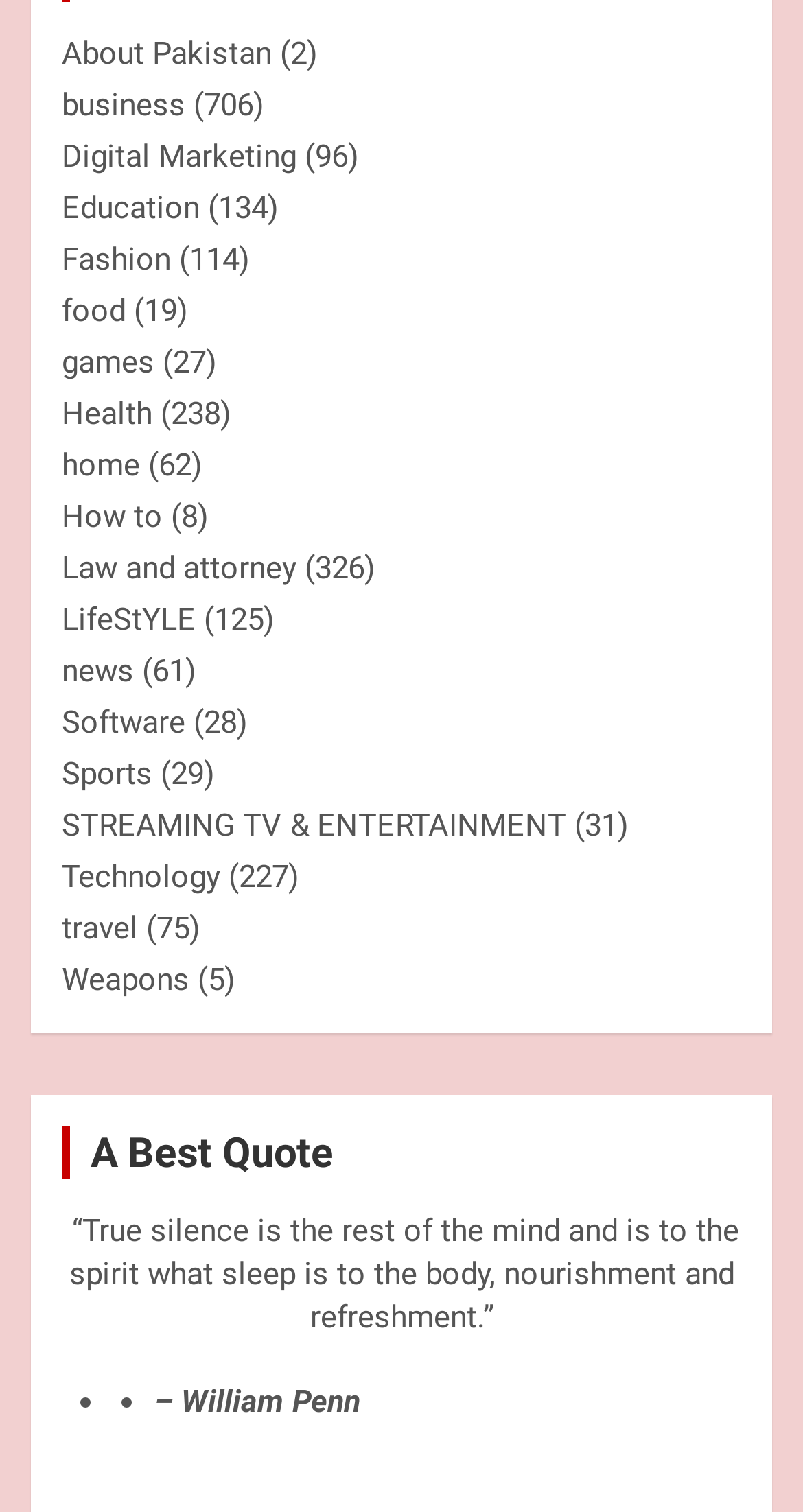What is the category of the link 'Digital Marketing'?
Please answer the question as detailed as possible based on the image.

The link 'Digital Marketing' is categorized under 'Business' since it is located near the 'business' link on the webpage, suggesting a similar topic or category.